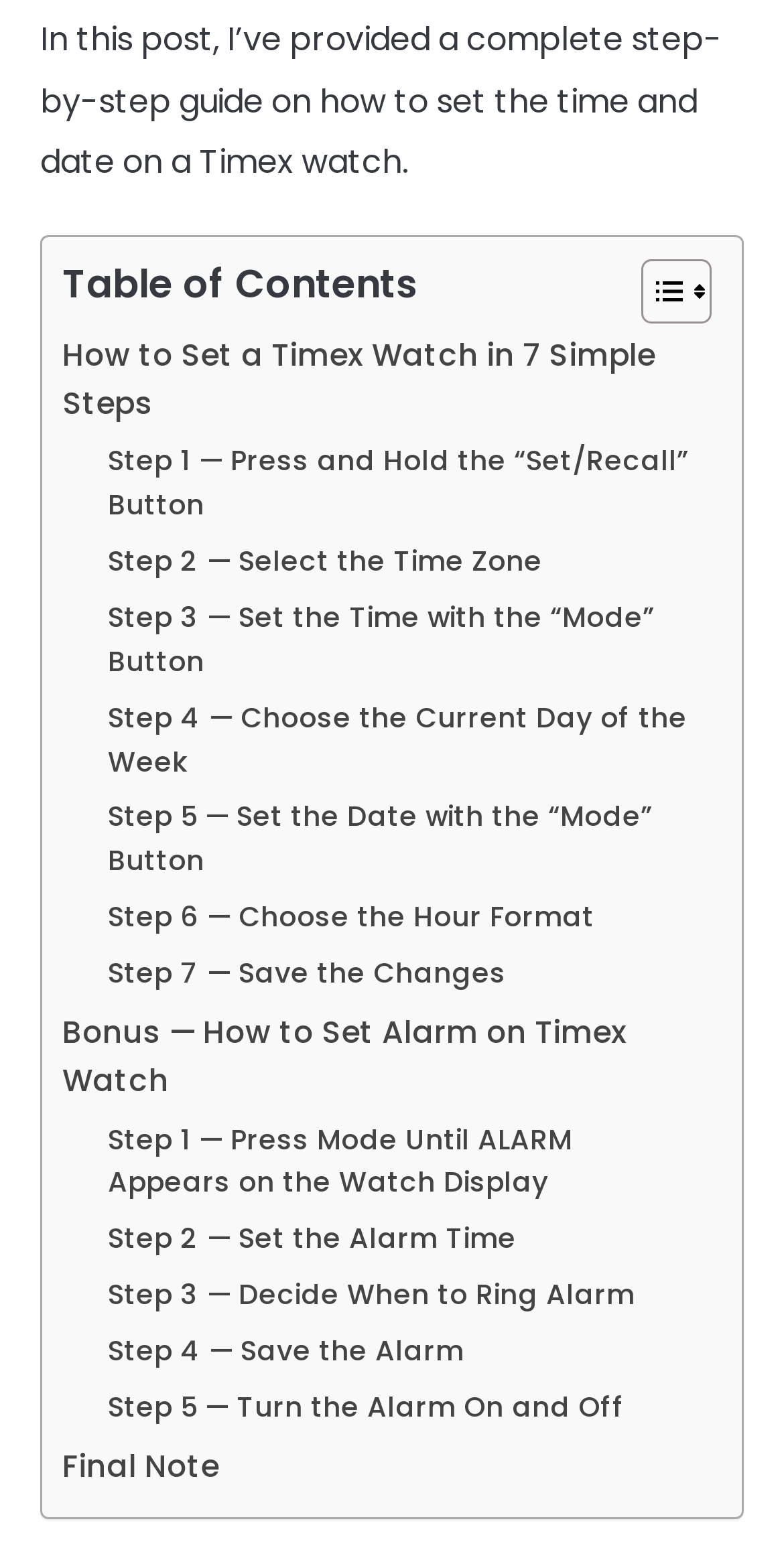Please identify the bounding box coordinates of the element that needs to be clicked to perform the following instruction: "Learn how to Set Alarm on Timex Watch".

[0.079, 0.639, 0.895, 0.709]